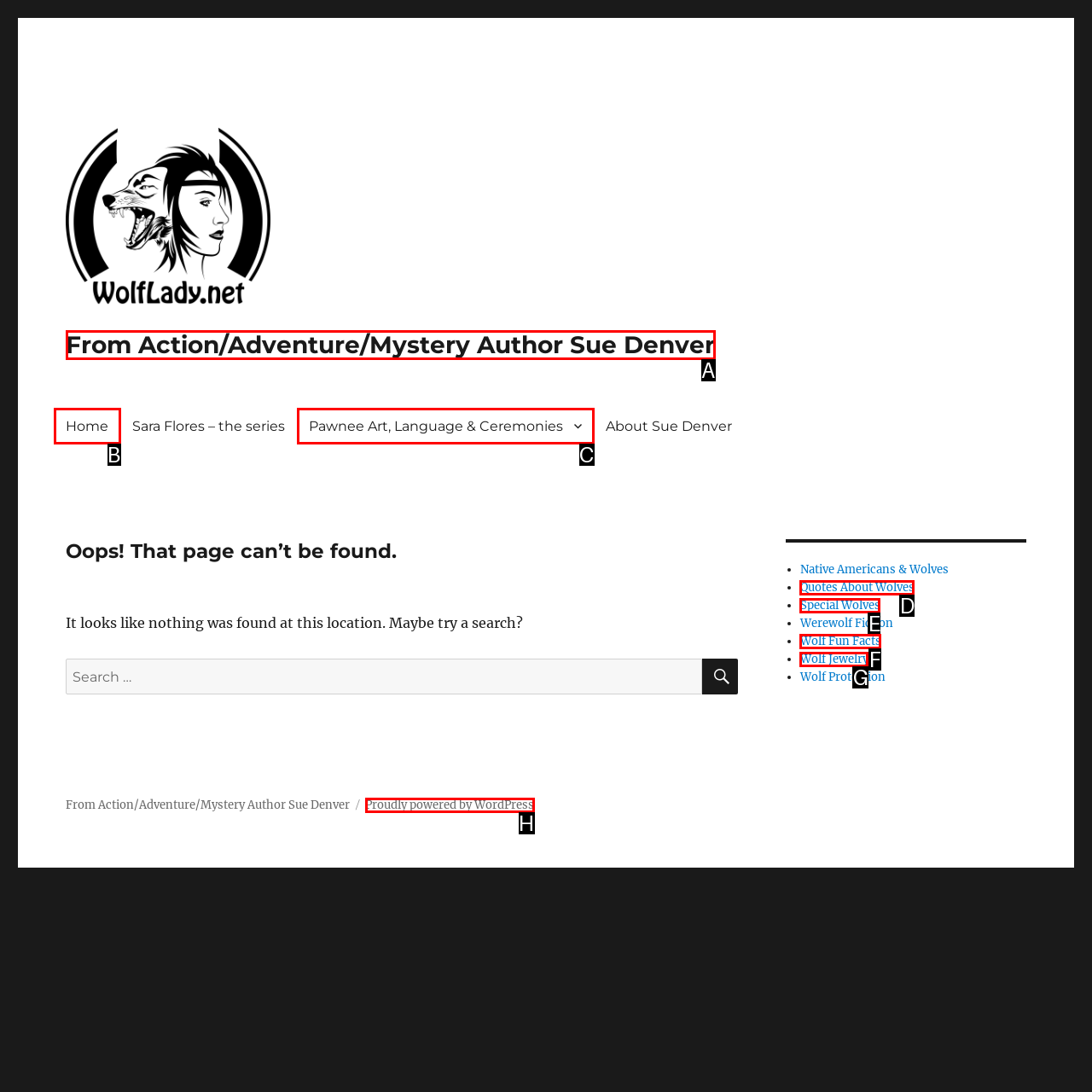Tell me which one HTML element best matches the description: Quotes About Wolves
Answer with the option's letter from the given choices directly.

D